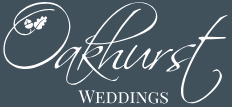What type of font is used for 'Oakhurst'?
Respond to the question with a single word or phrase according to the image.

Flowing script